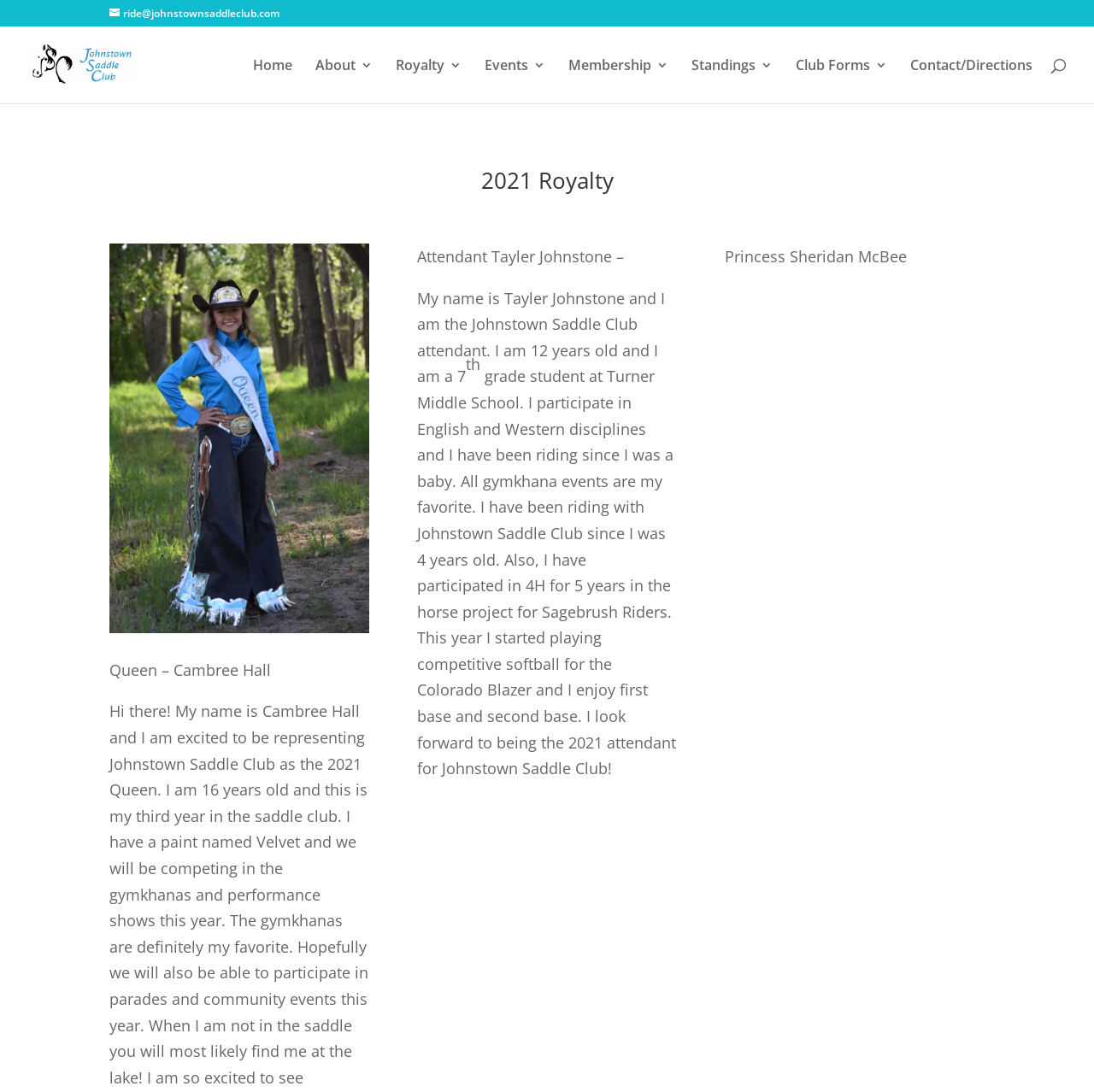Locate the bounding box coordinates of the clickable part needed for the task: "Contact the club".

[0.832, 0.054, 0.944, 0.095]